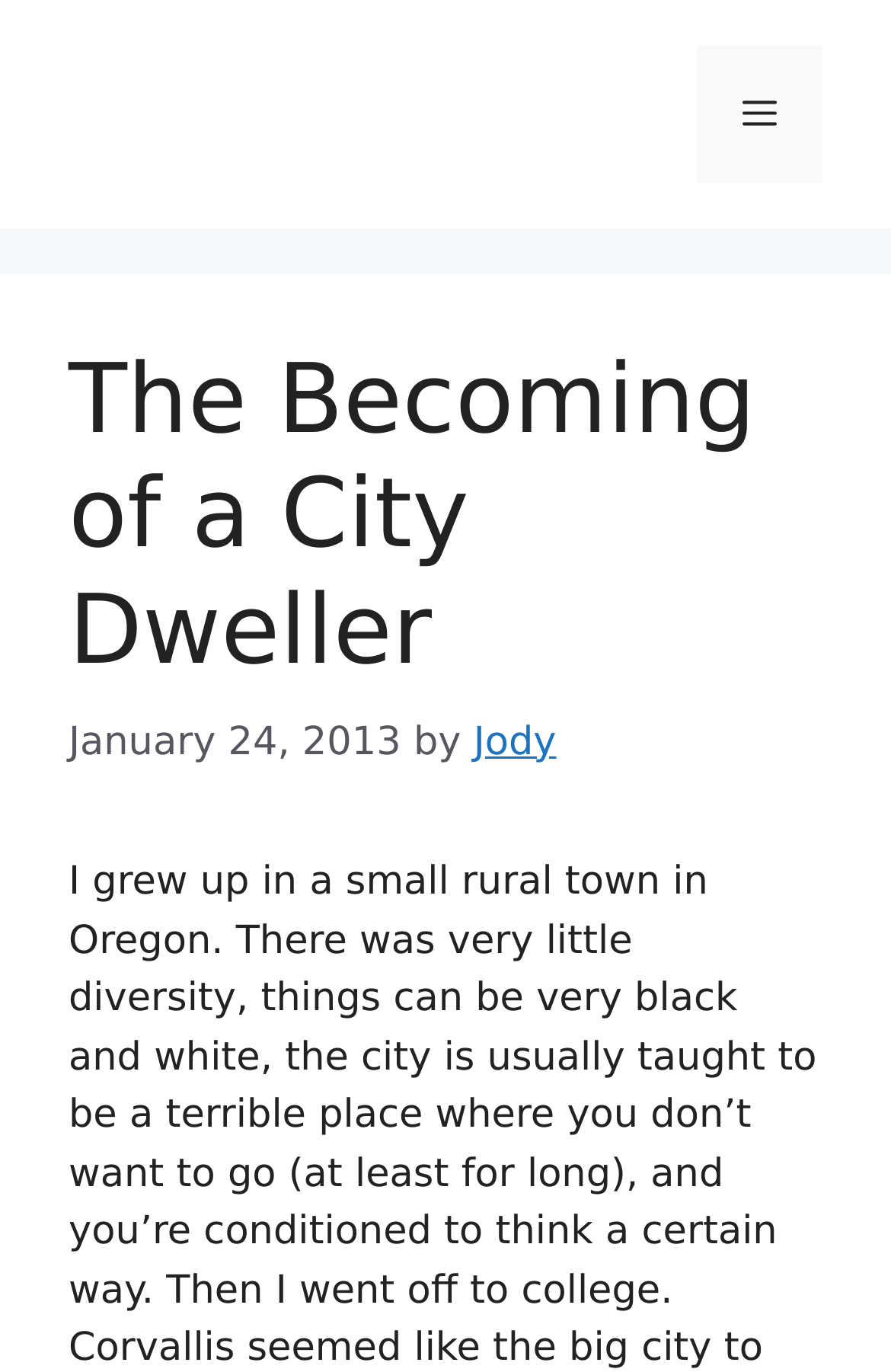Please identify the webpage's heading and generate its text content.

The Becoming of a City Dweller